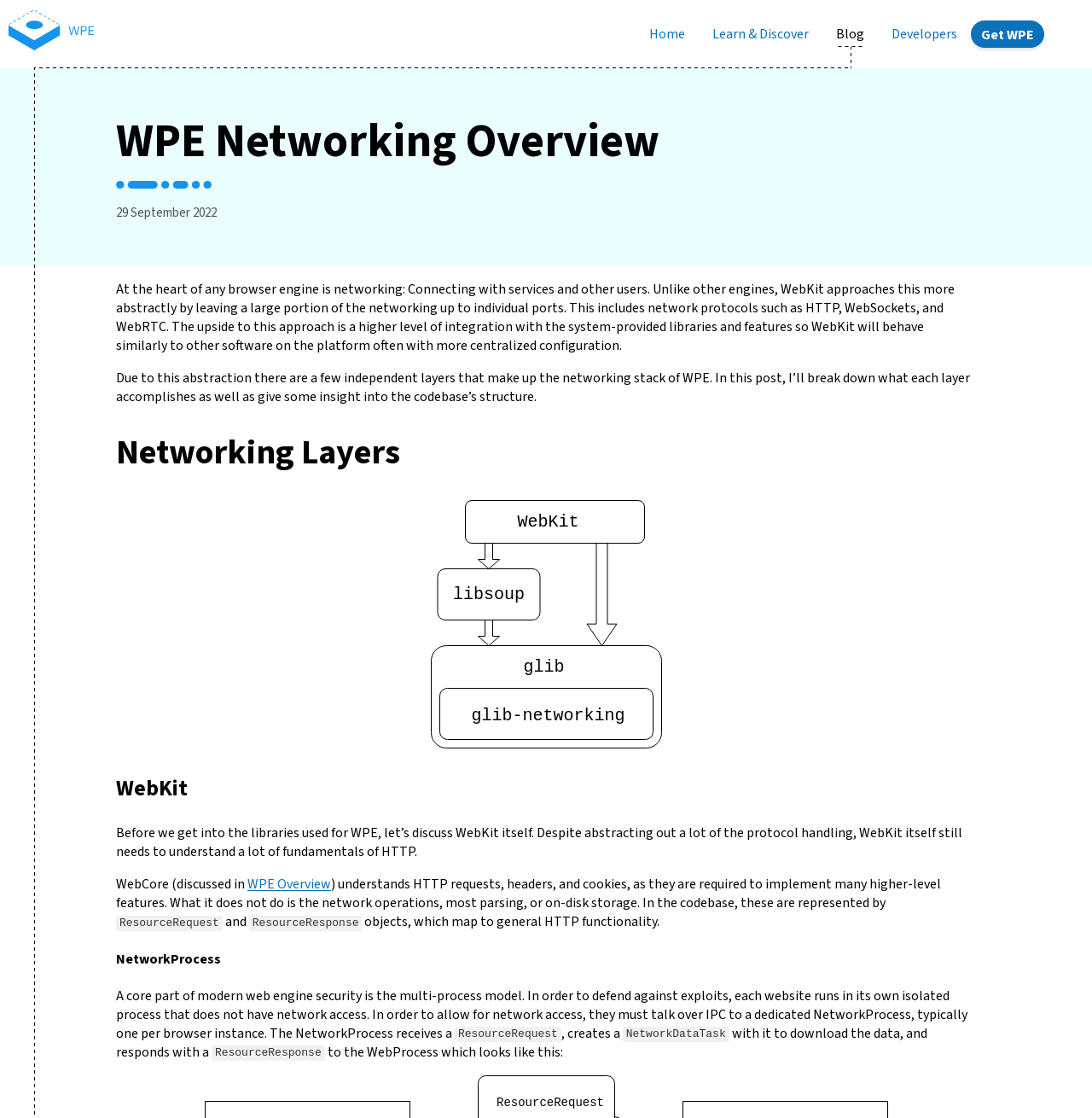From the webpage screenshot, predict the bounding box of the UI element that matches this description: "Get WPE".

[0.889, 0.019, 0.956, 0.042]